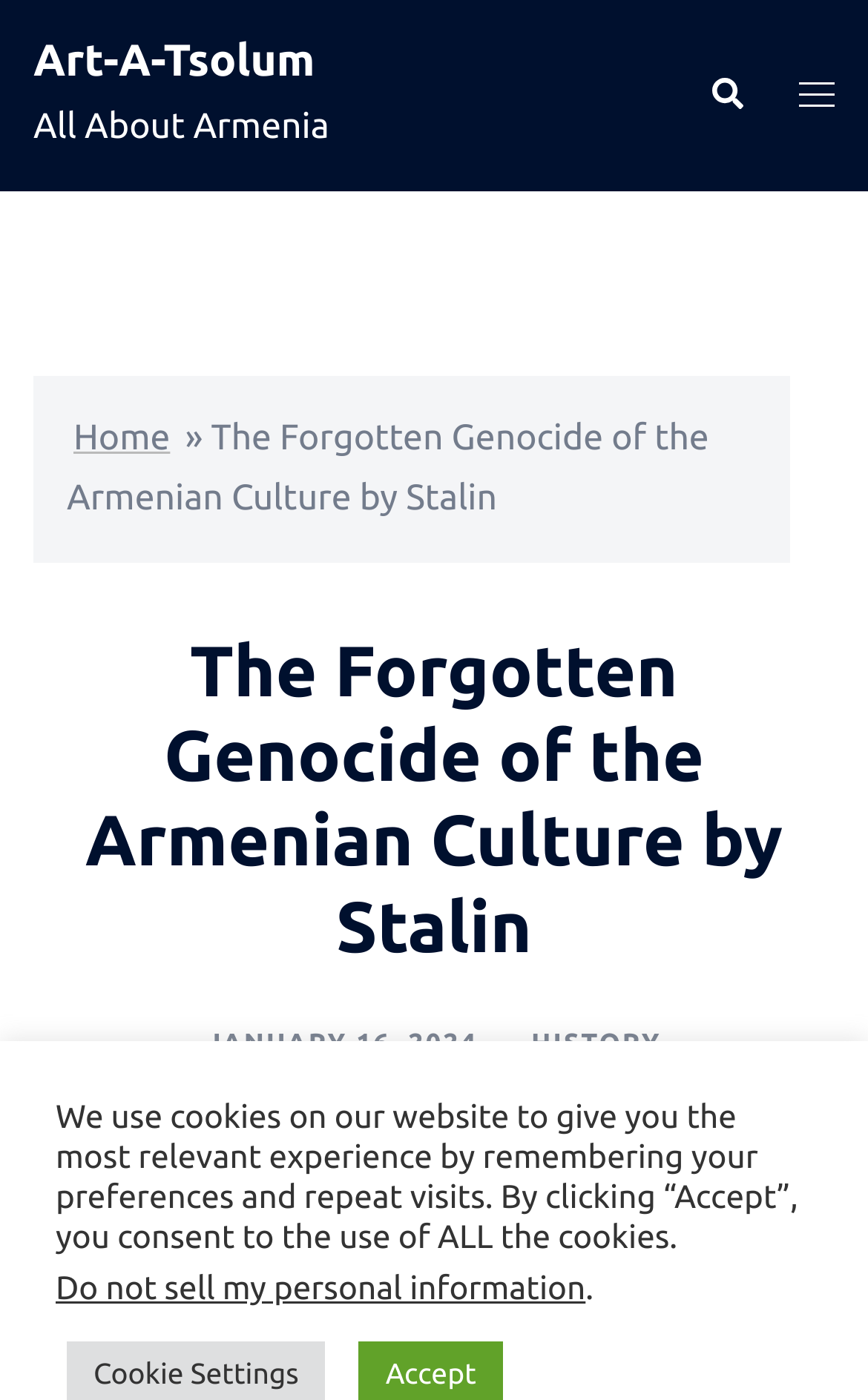Using the information in the image, give a comprehensive answer to the question: 
What is the purpose of the toggle menu button?

I inferred the purpose of the toggle menu button by looking at its text 'Toggle menu' and its location at the top-right corner of the webpage. This suggests that the button is used to toggle the menu on and off.